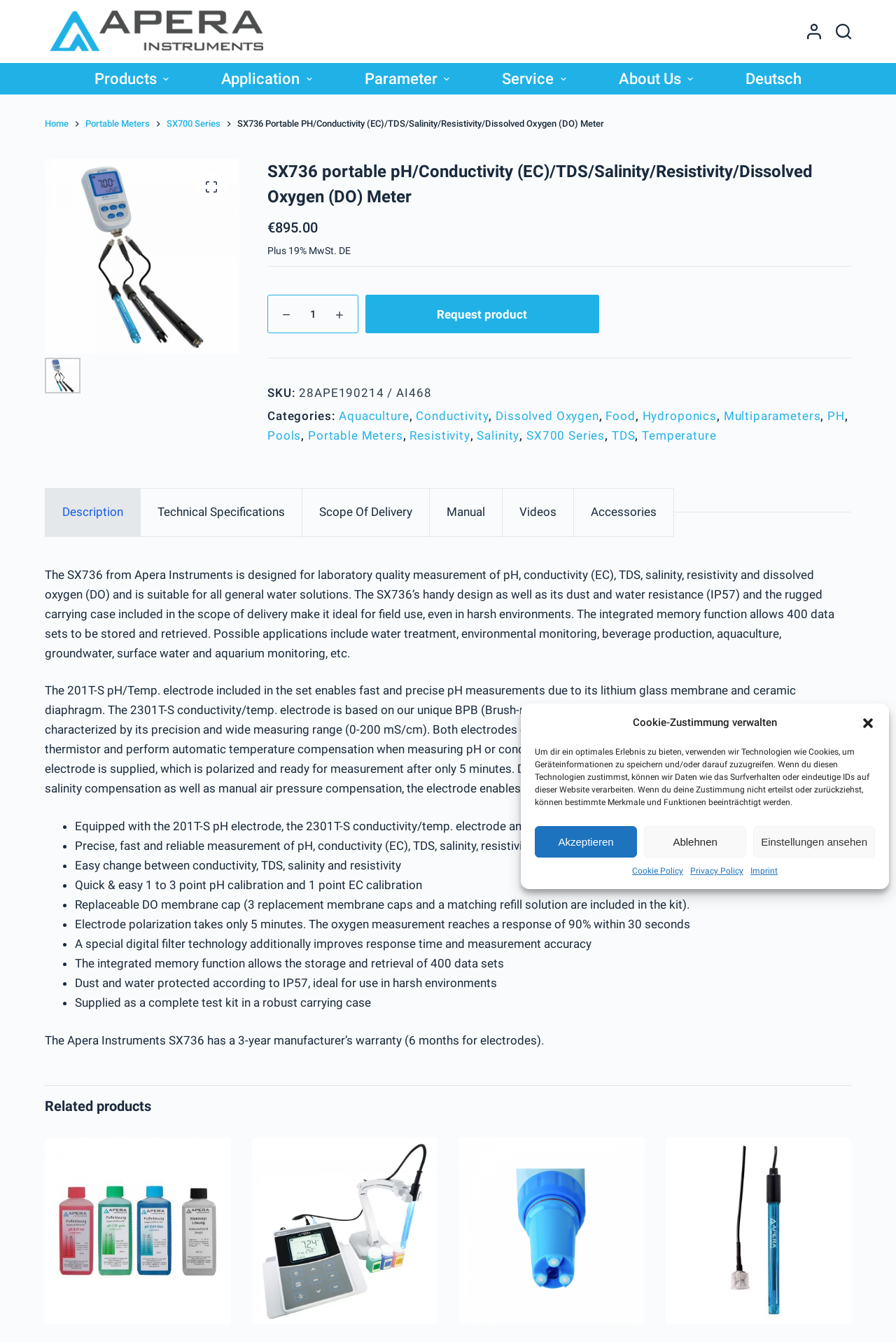Identify the bounding box of the HTML element described here: "scope of delivery". Provide the coordinates as four float numbers between 0 and 1: [left, top, right, bottom].

[0.338, 0.364, 0.479, 0.399]